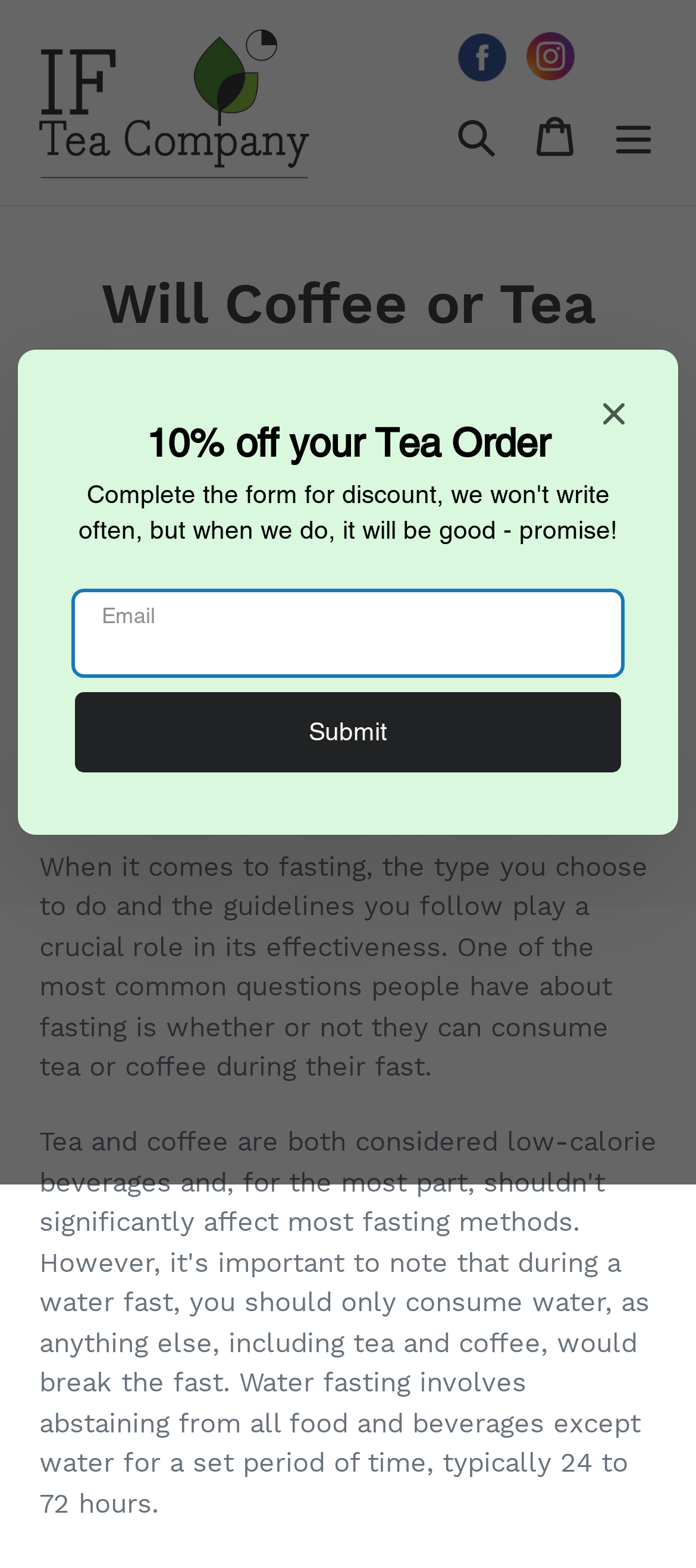Please identify the bounding box coordinates of where to click in order to follow the instruction: "Enter email address".

[0.108, 0.377, 0.892, 0.43]